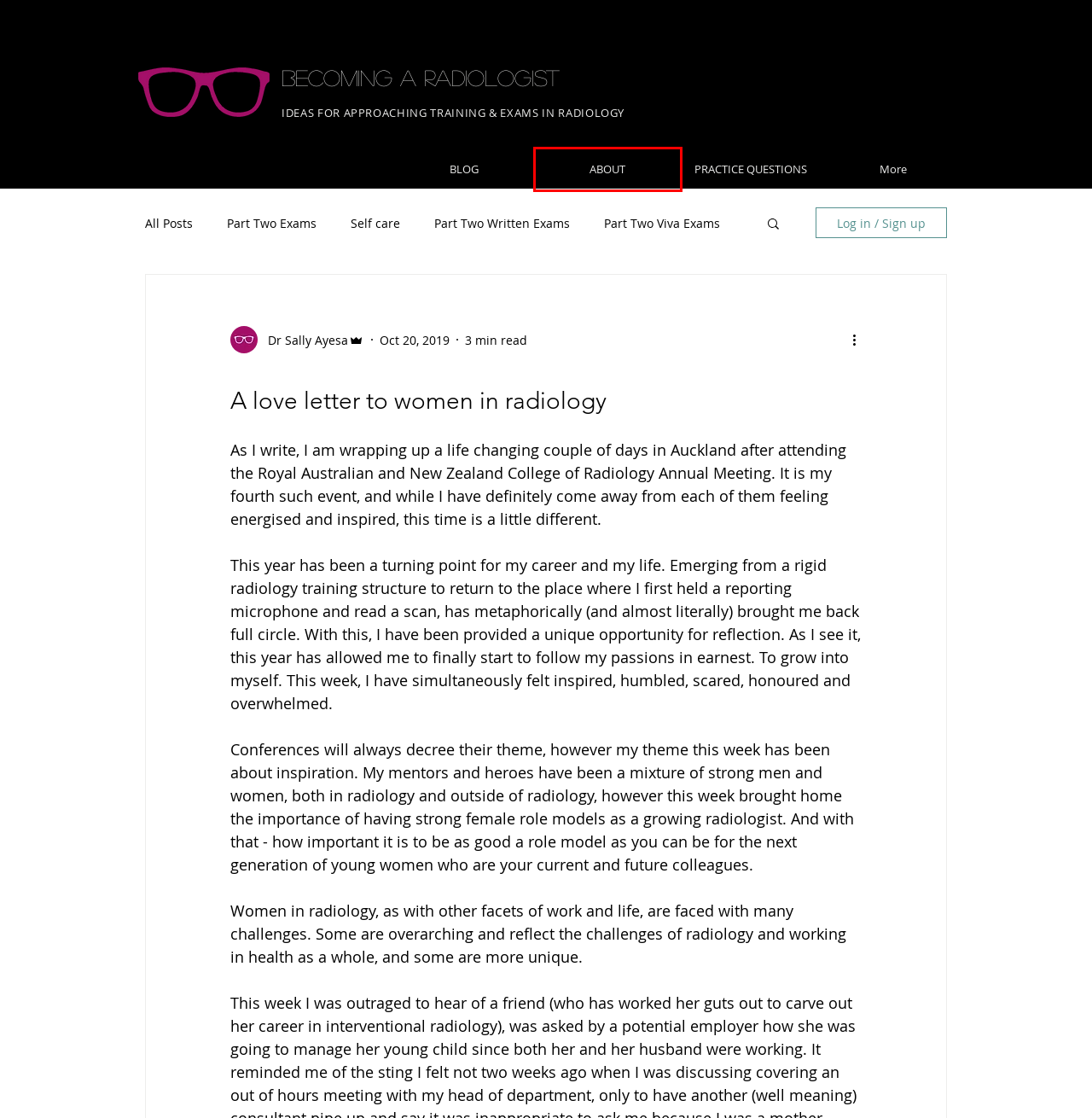A screenshot of a webpage is given with a red bounding box around a UI element. Choose the description that best matches the new webpage shown after clicking the element within the red bounding box. Here are the candidates:
A. Before Radiology Training
B. Becoming a Radiologist | Thoughts on learning radiology in Australia
C. Part Two Viva Exams
D. ABOUT | Becoming a Radiologist | Dr Sally Ayesa
E. Self care
F. Part Two OSCER Exam
G. PRACTICE QUESTIONS | BecomingaRadiologist
H. Part One Written Exams

D